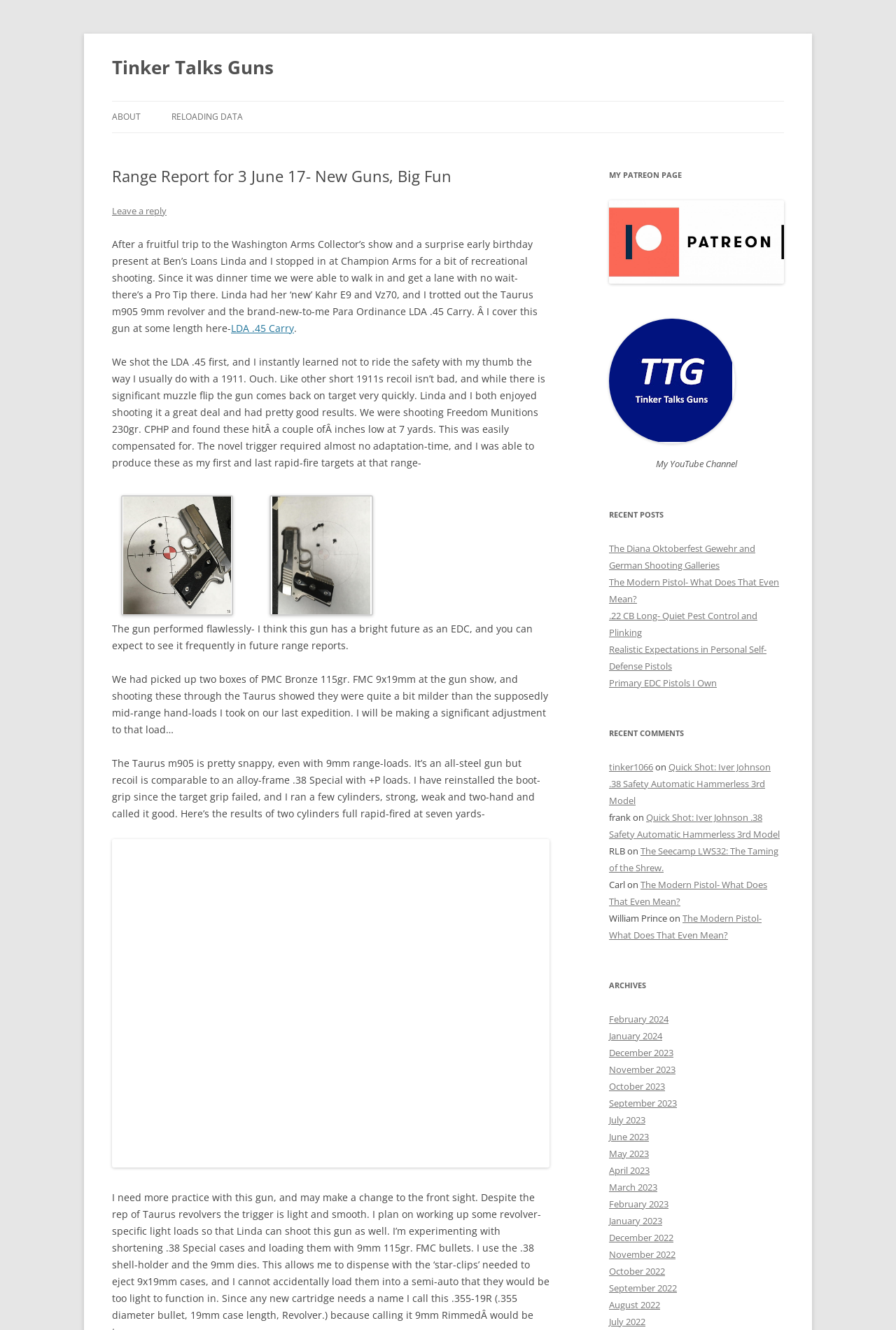Pinpoint the bounding box coordinates of the element to be clicked to execute the instruction: "Click on the 'ABOUT' link".

[0.125, 0.076, 0.157, 0.1]